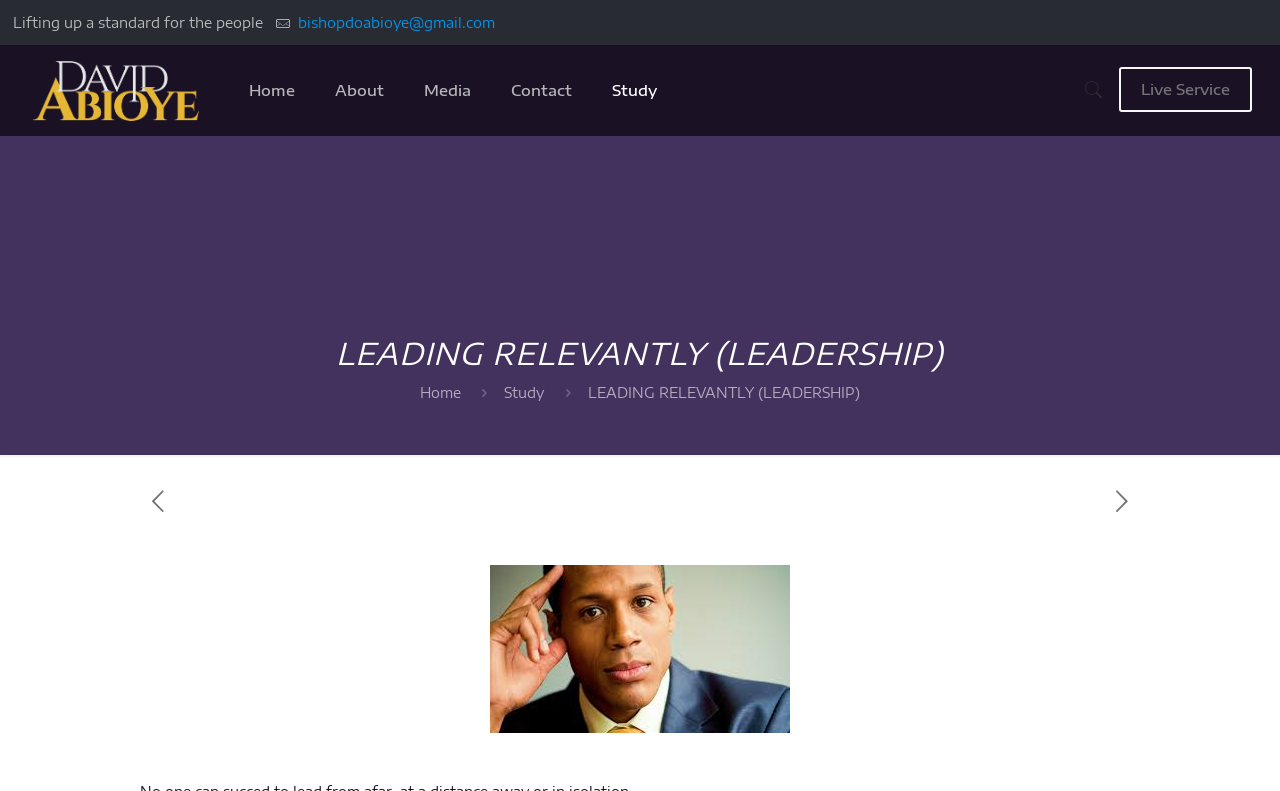Highlight the bounding box coordinates of the element you need to click to perform the following instruction: "Open the 'About' page."

[0.246, 0.057, 0.316, 0.171]